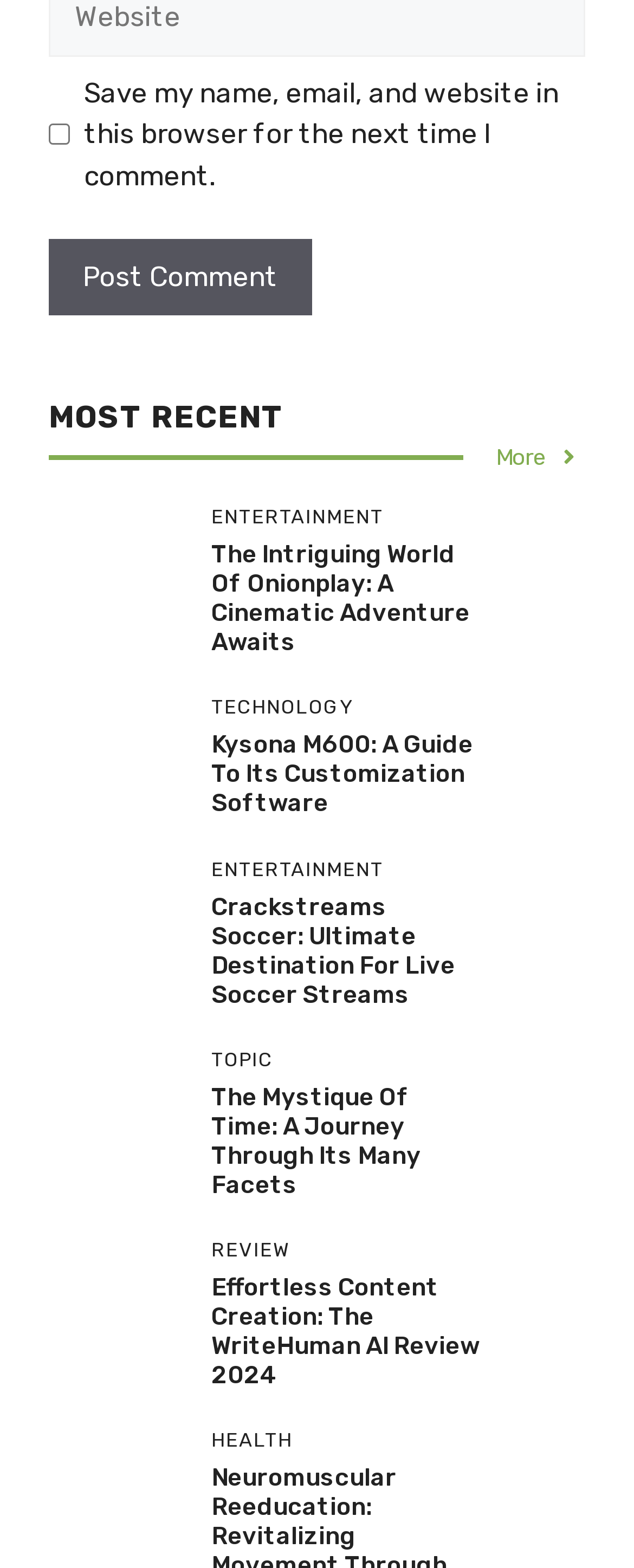Using the element description Next, predict the bounding box coordinates for the UI element. Provide the coordinates in (top-left x, top-left y, bottom-right x, bottom-right y) format with values ranging from 0 to 1.

None